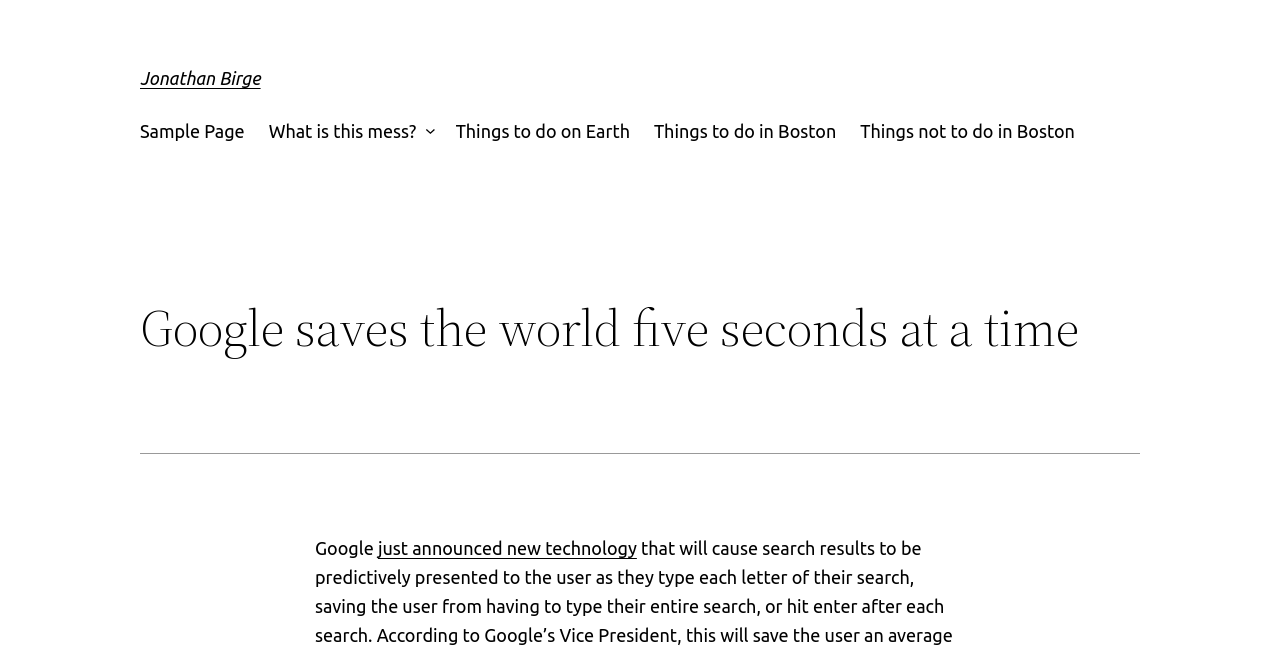Using the elements shown in the image, answer the question comprehensively: What is the name of the author?

I found the answer by looking at the heading element with the text 'Jonathan Birge' which is a link, indicating that it is the author's name.